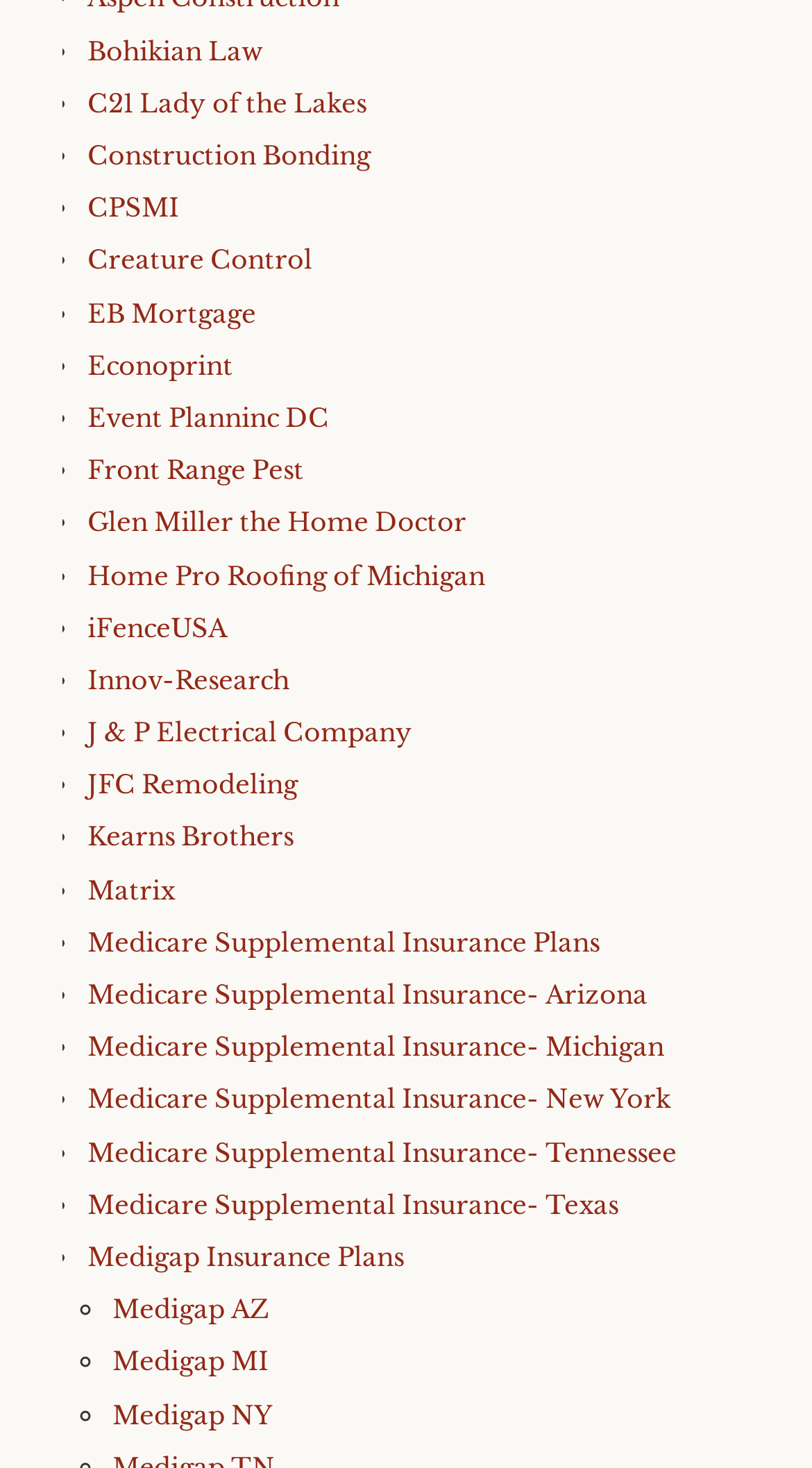Find the bounding box coordinates of the clickable area required to complete the following action: "Learn about Home Pro Roofing of Michigan".

[0.108, 0.381, 0.597, 0.402]